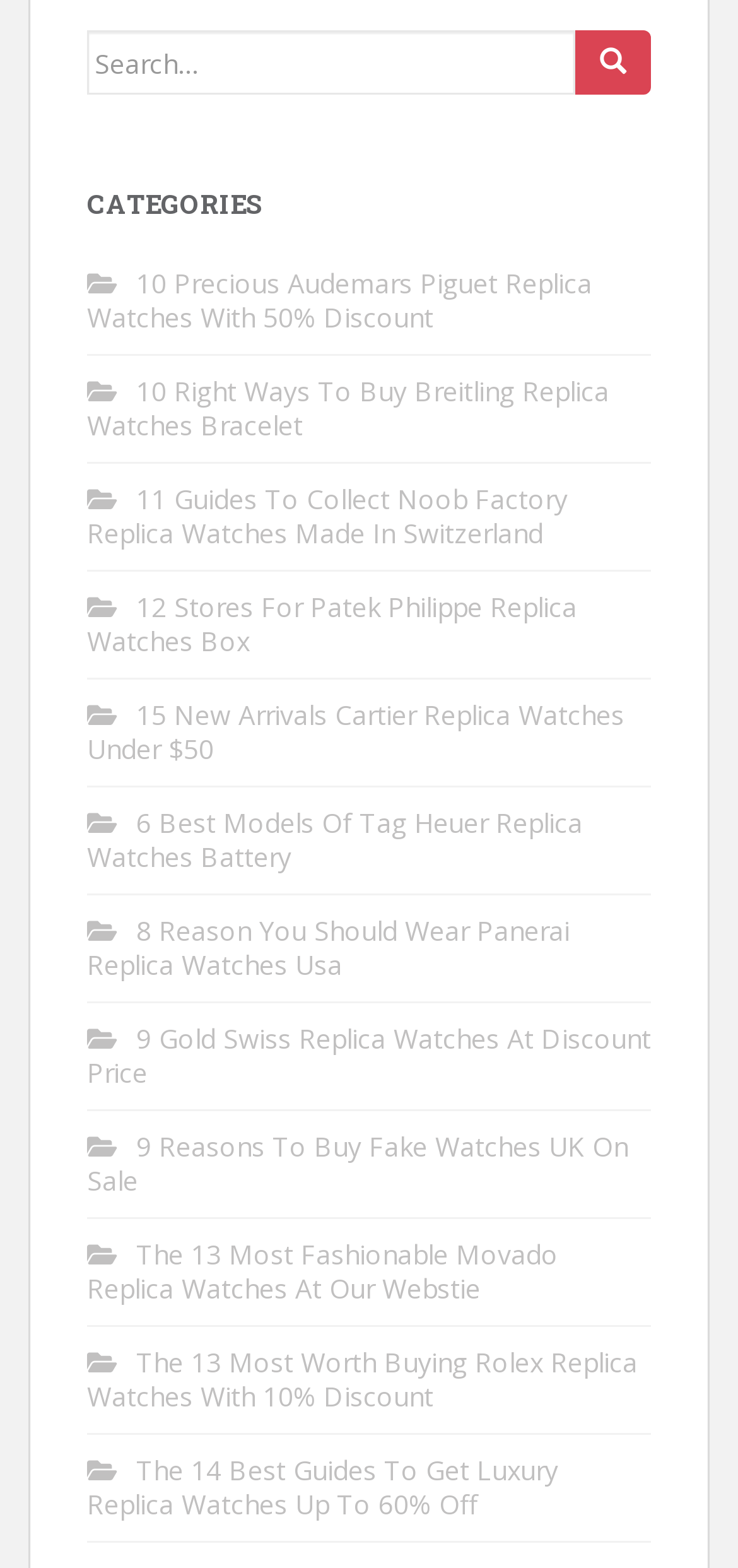What is the category of the webpage?
Answer the question with as much detail as possible.

The links on the webpage are all related to watches, with brands such as Audemars Piguet, Breitling, and Rolex, indicating that the category of the webpage is watches.